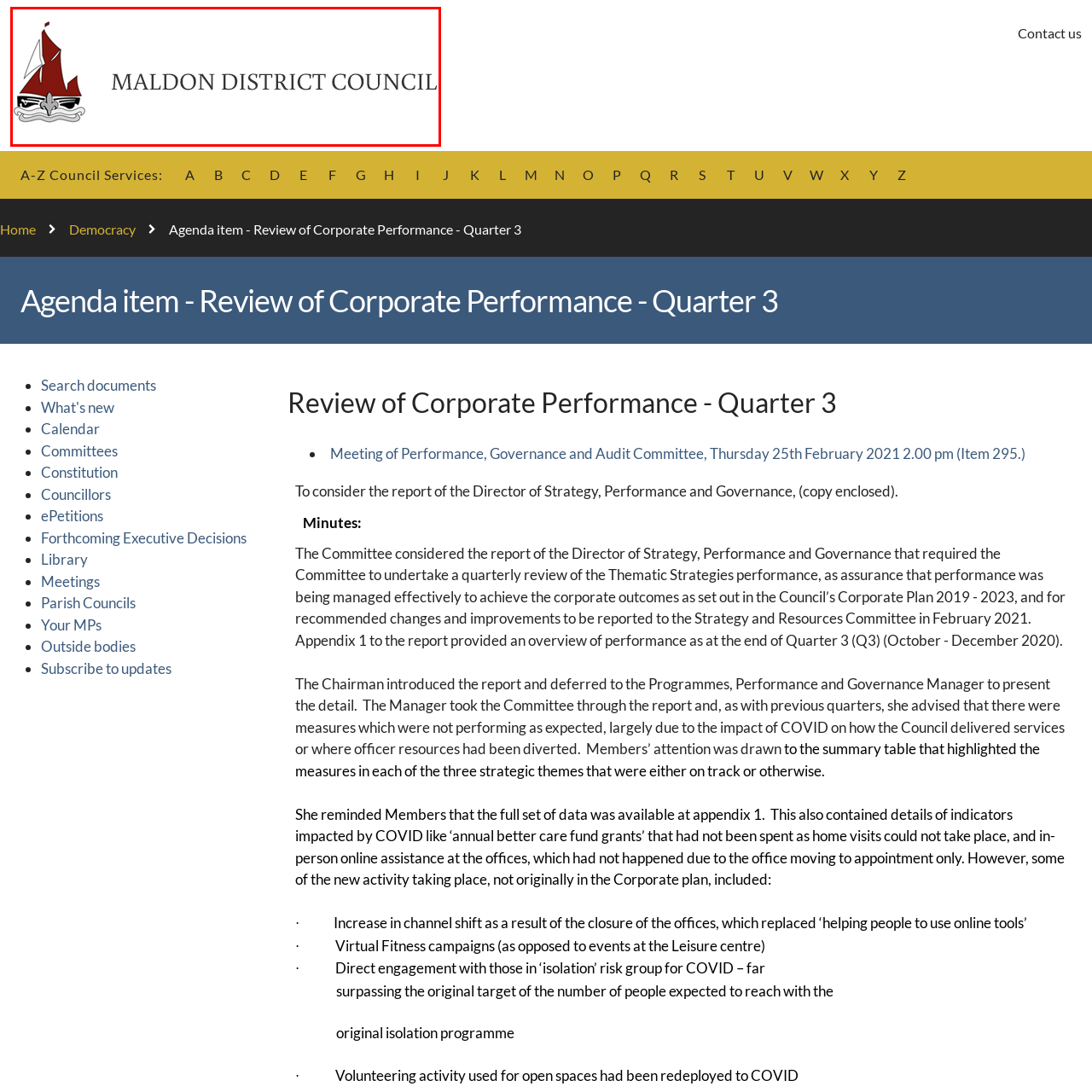Look at the area highlighted in the red box, What is the stylized wave emblem below? Please provide an answer in a single word or phrase.

Maldon District Council